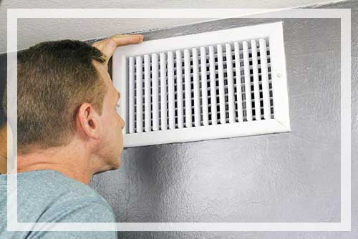Present an elaborate depiction of the scene captured in the image.

The image depicts a man inspecting an air duct vent mounted on a wall. He appears focused, leaning in close to examine the grille, which features a white, slatted design allowing airflow. The vibrant contrast of the vent against the gray wall emphasizes its prominence. This visual aligns with the importance of air duct cleaning, a significant service emphasized in the context of maintaining indoor air quality and preventing health issues caused by dirty air ducts. Regular inspection and cleaning are fundamental in ensuring that the air circulated within homes remains fresh and free from contaminants, as highlighted by services aimed at providing efficient air duct maintenance.